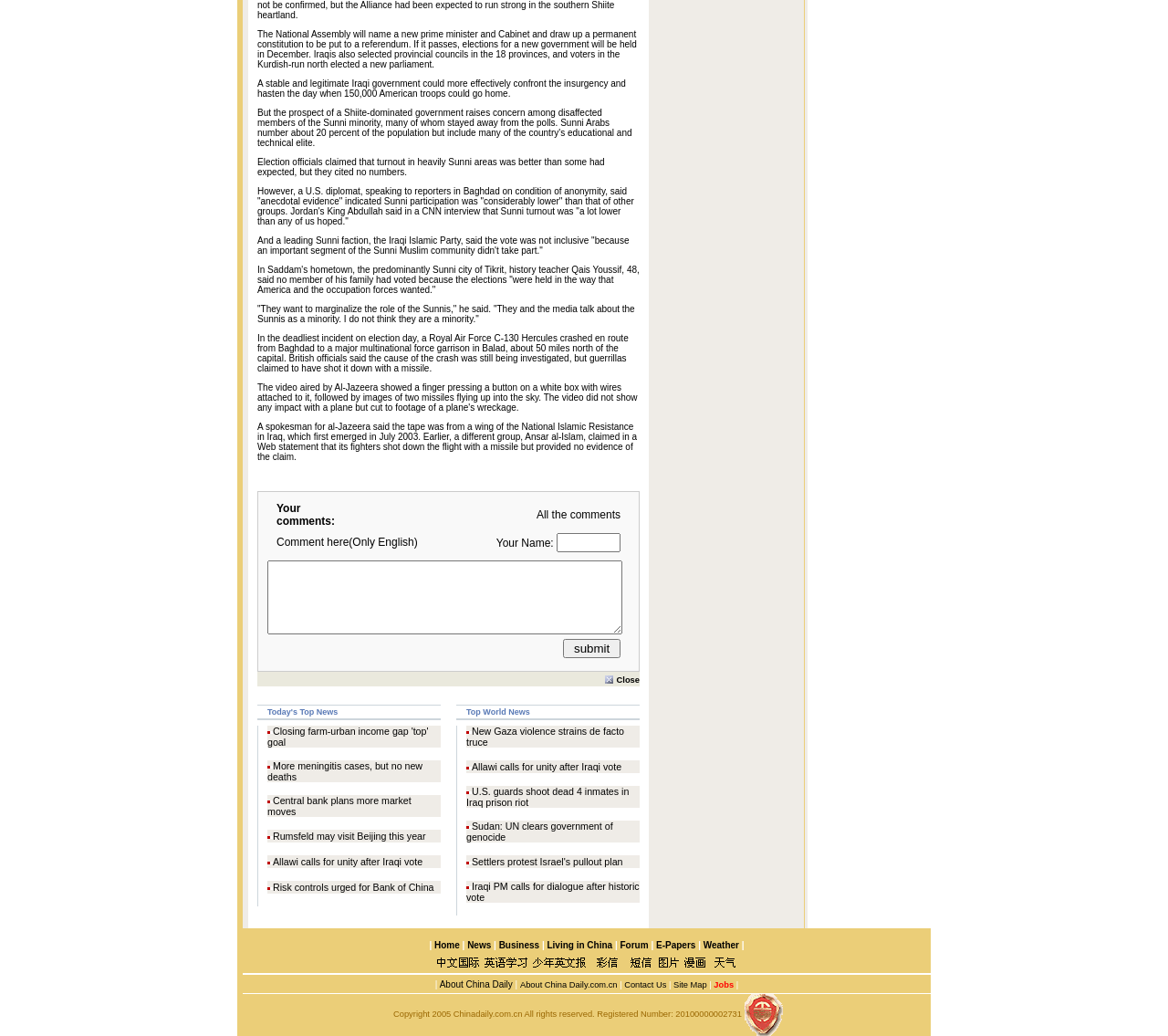Locate the bounding box coordinates of the UI element described by: "Contact Us". Provide the coordinates as four float numbers between 0 and 1, formatted as [left, top, right, bottom].

[0.534, 0.946, 0.571, 0.955]